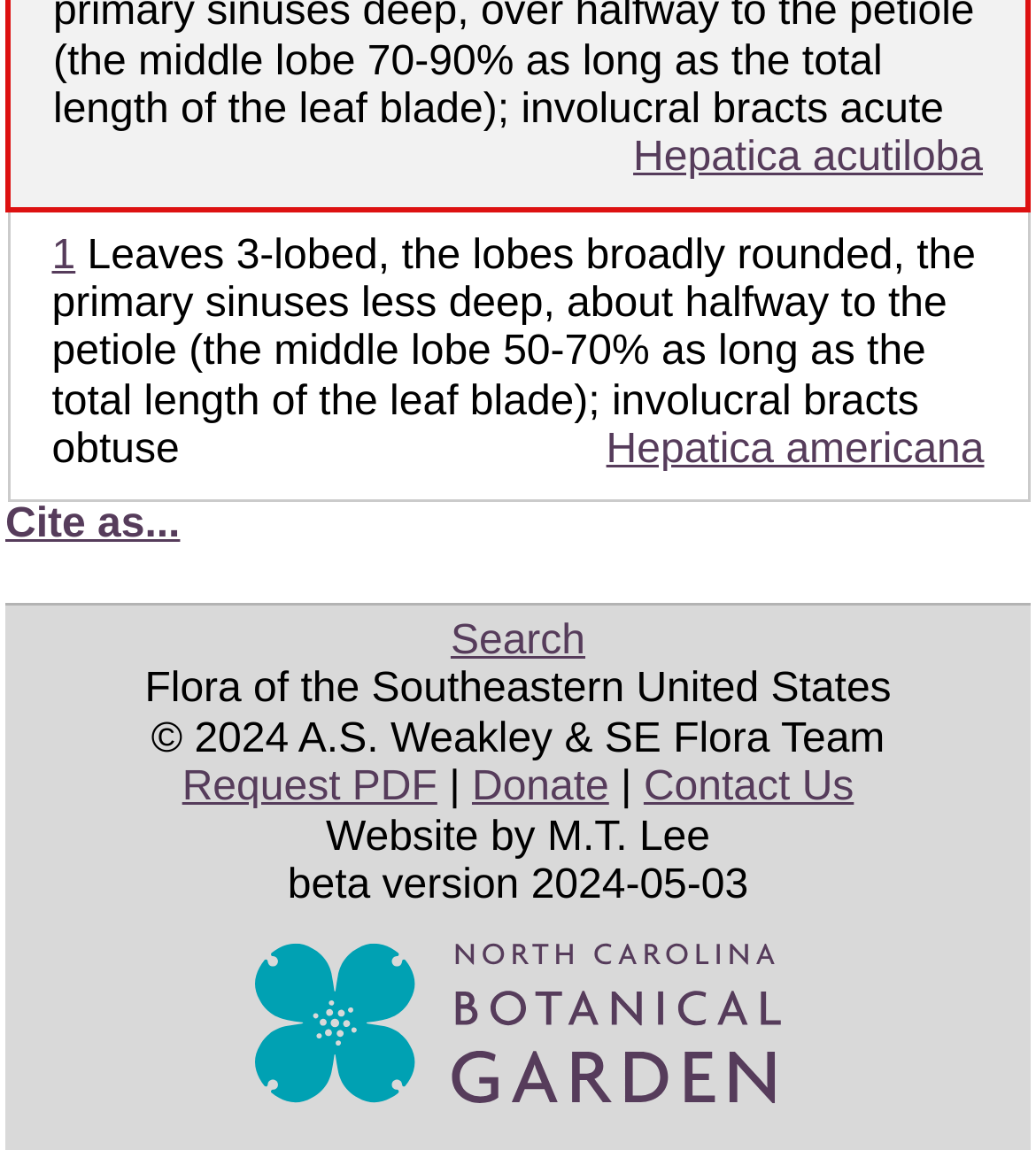Bounding box coordinates are given in the format (top-left x, top-left y, bottom-right x, bottom-right y). All values should be floating point numbers between 0 and 1. Provide the bounding box coordinate for the UI element described as: Search

[0.435, 0.538, 0.565, 0.577]